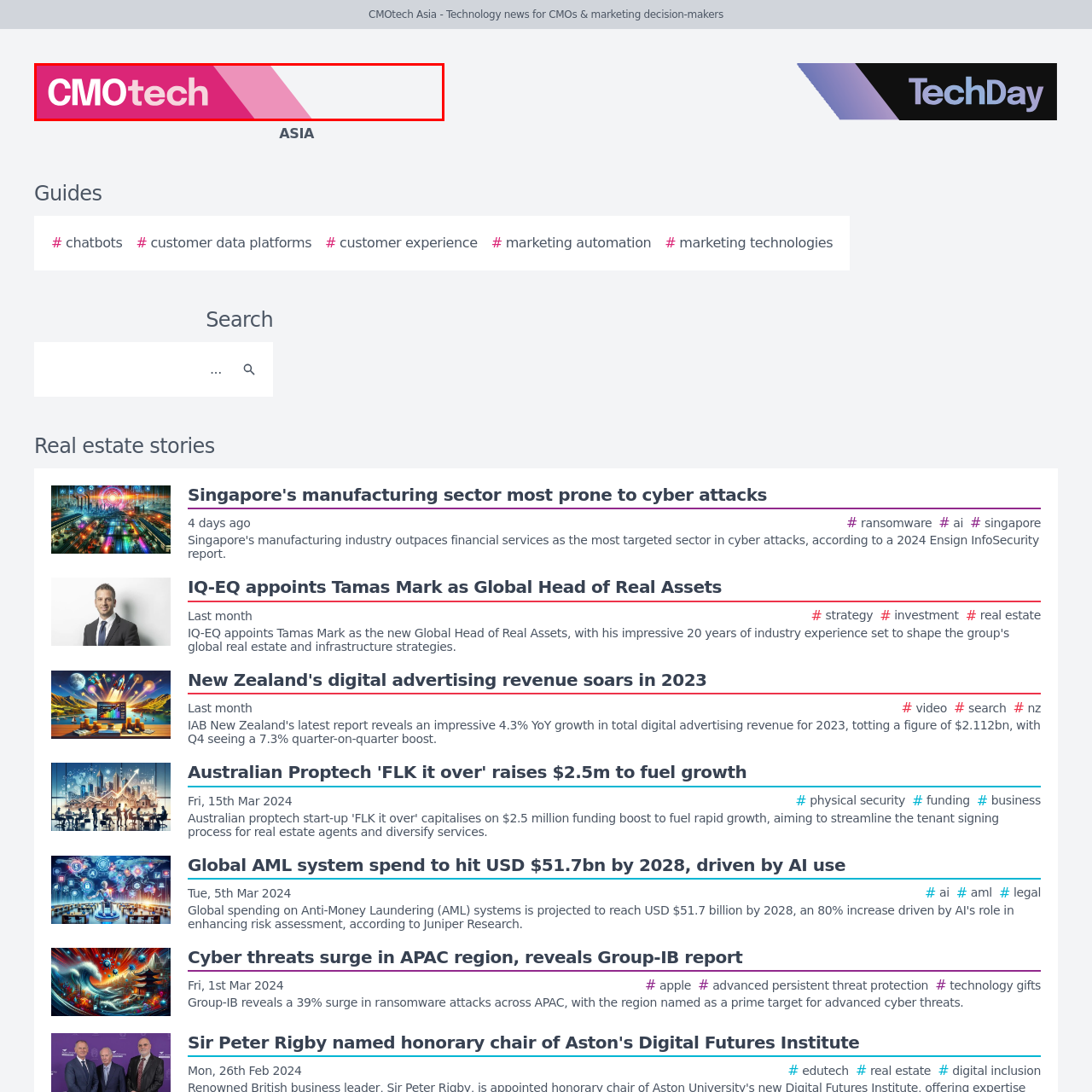Detail the visual elements present in the red-framed section of the image.

The image displays the logo of CMOtech Asia, characterized by vibrant colors and modern typography. The logo features the text "CMOtech" prominently, with "CMO" in bold and "tech" in a lighter font style, suggesting a focus on technology tailored for Chief Marketing Officers (CMOs) and marketing decision-makers. A dynamic pink background enhances its visibility and contemporary feel, aligning with the tech-oriented theme of the publication. This logo represents CMOtech Asia’s mission to deliver technology news, insights, and trends relevant to marketing leaders in the Asia-Pacific region.